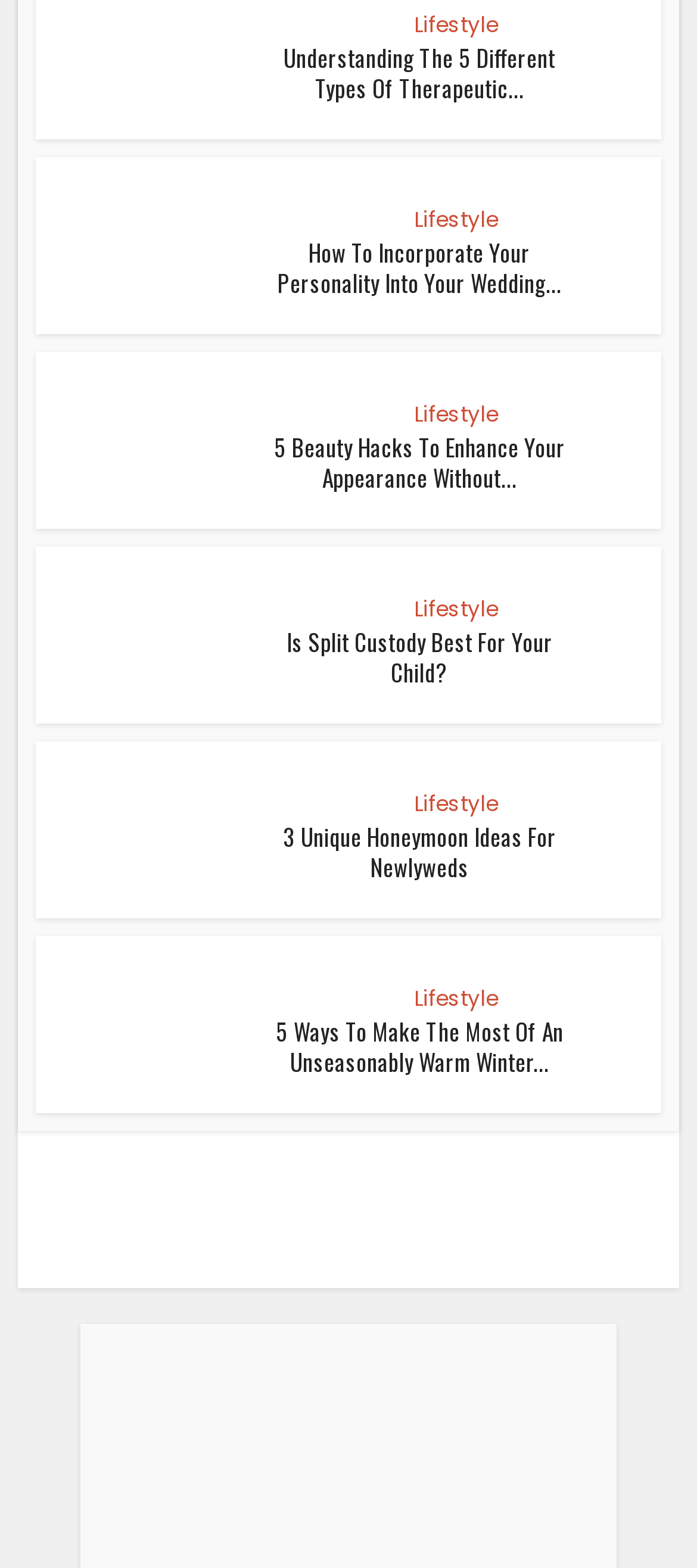Locate the bounding box coordinates of the clickable area to execute the instruction: "Click on the '3 Unique Honeymoon Ideas For Newlyweds' link". Provide the coordinates as four float numbers between 0 and 1, represented as [left, top, right, bottom].

[0.406, 0.522, 0.798, 0.564]